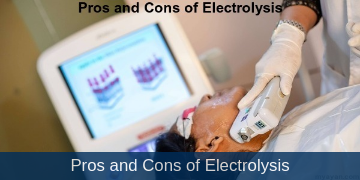Please answer the following question as detailed as possible based on the image: 
What is displayed on the screen behind the practitioner?

The screen behind the practitioner is displaying various stages or techniques related to electrolysis, which is likely to educate the viewer about the different applications and results of the treatment, providing a comprehensive understanding of the process.